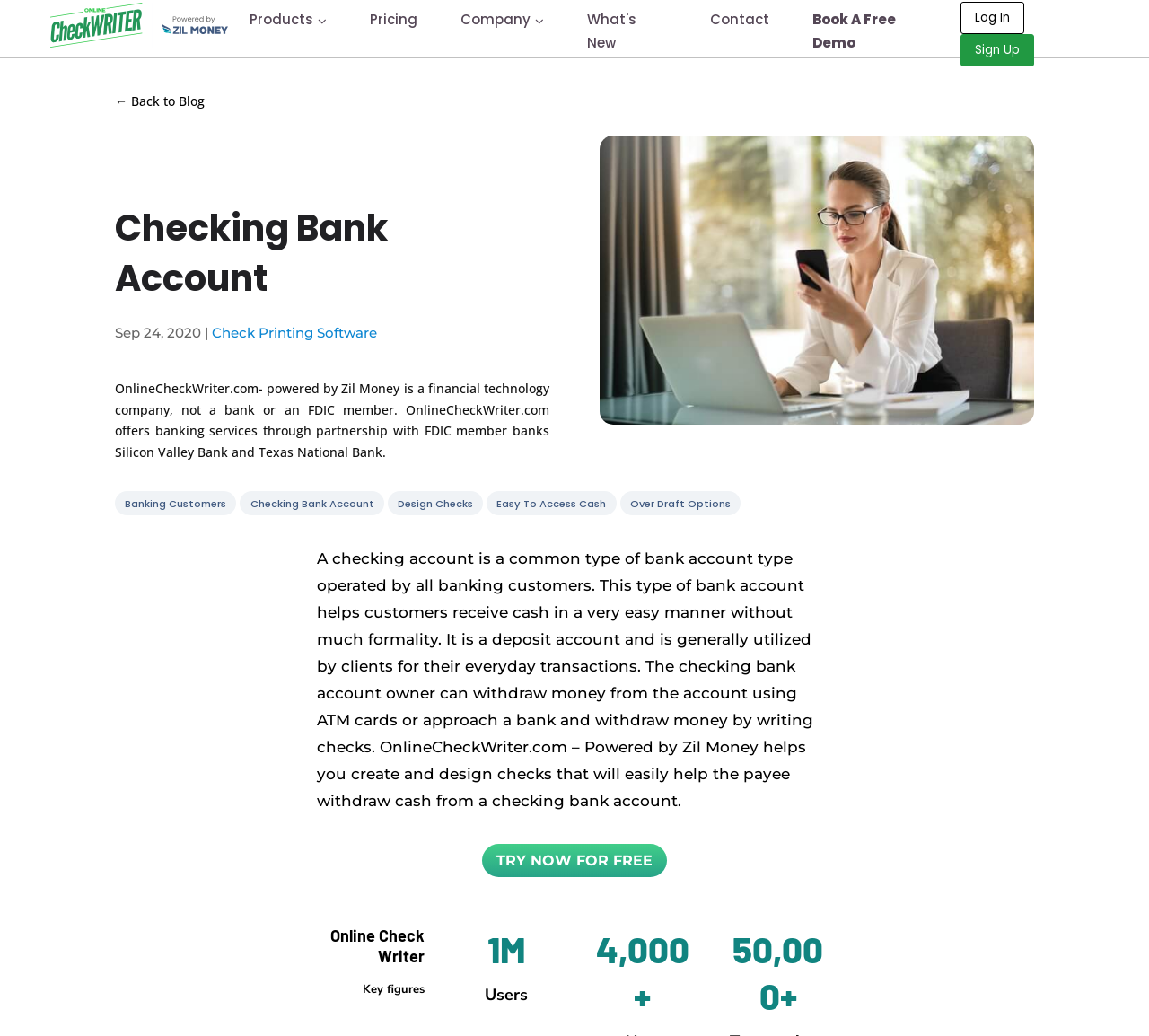Could you indicate the bounding box coordinates of the region to click in order to complete this instruction: "Click on the 'What's New' link".

[0.511, 0.009, 0.554, 0.05]